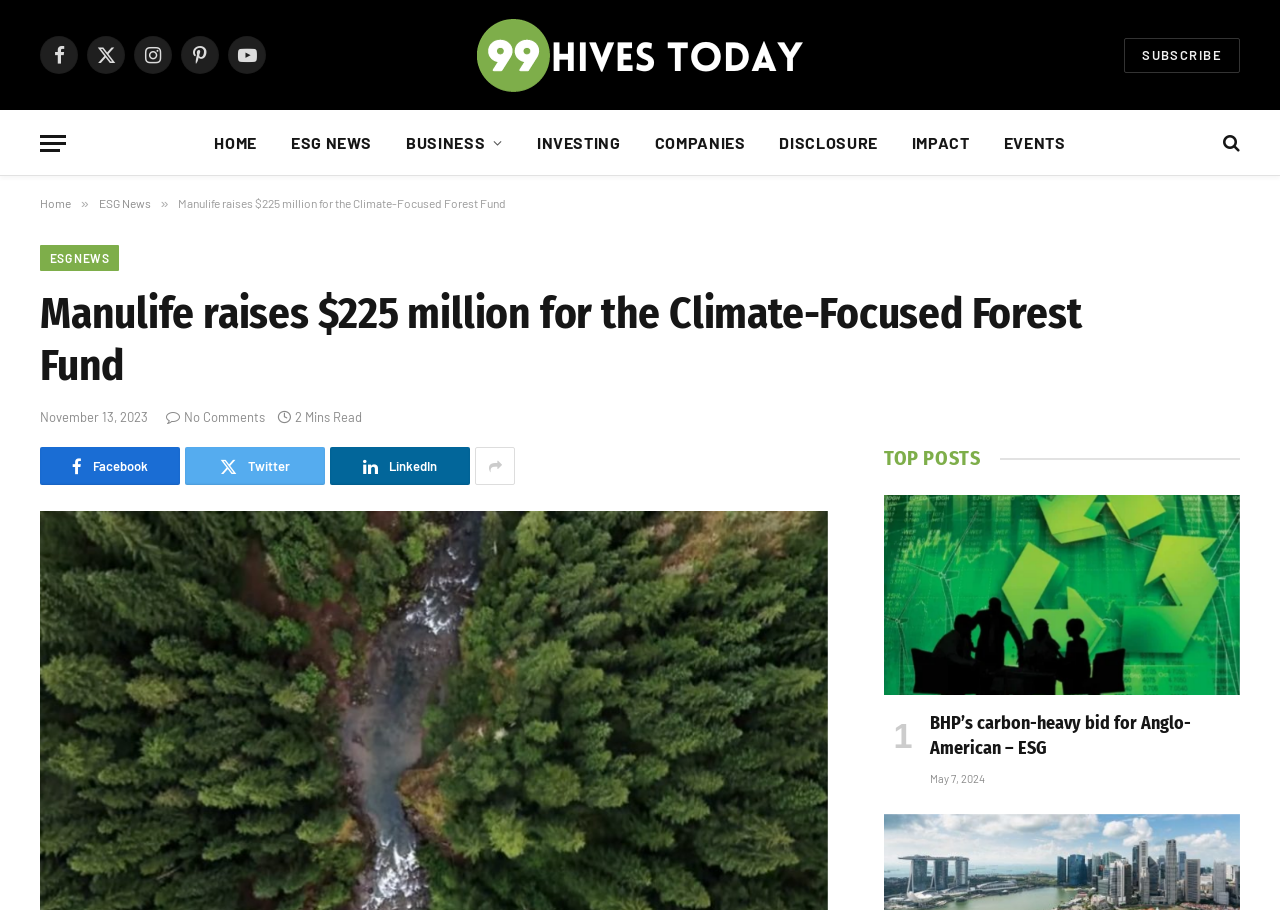How many minutes does it take to read the article?
Provide a well-explained and detailed answer to the question.

I looked for the reading time indicator at the top of the article and found that it says '2 Mins Read', indicating that it takes 2 minutes to read the article.